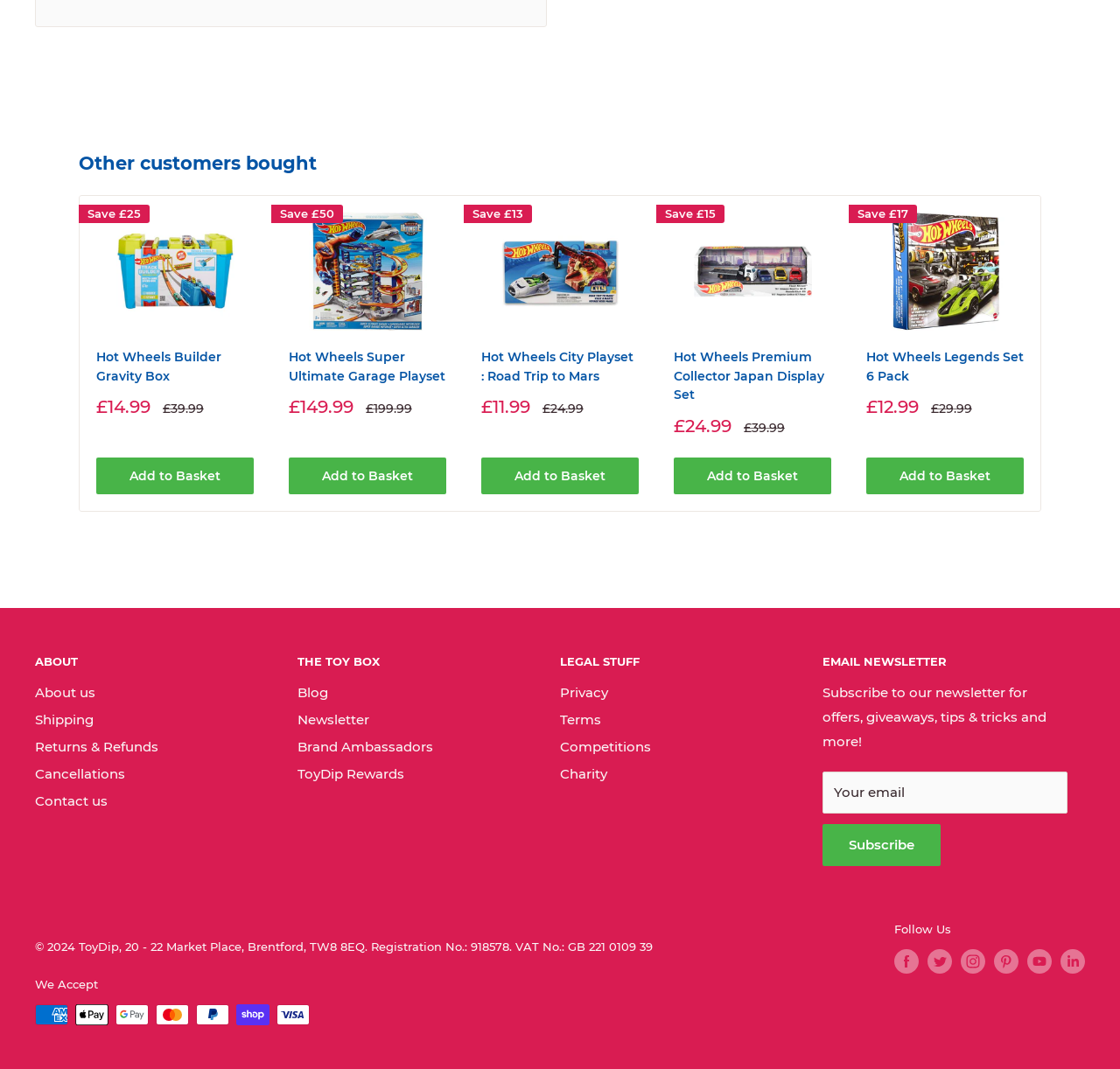Please determine the bounding box coordinates for the UI element described as: "Newsletter".

[0.266, 0.661, 0.445, 0.686]